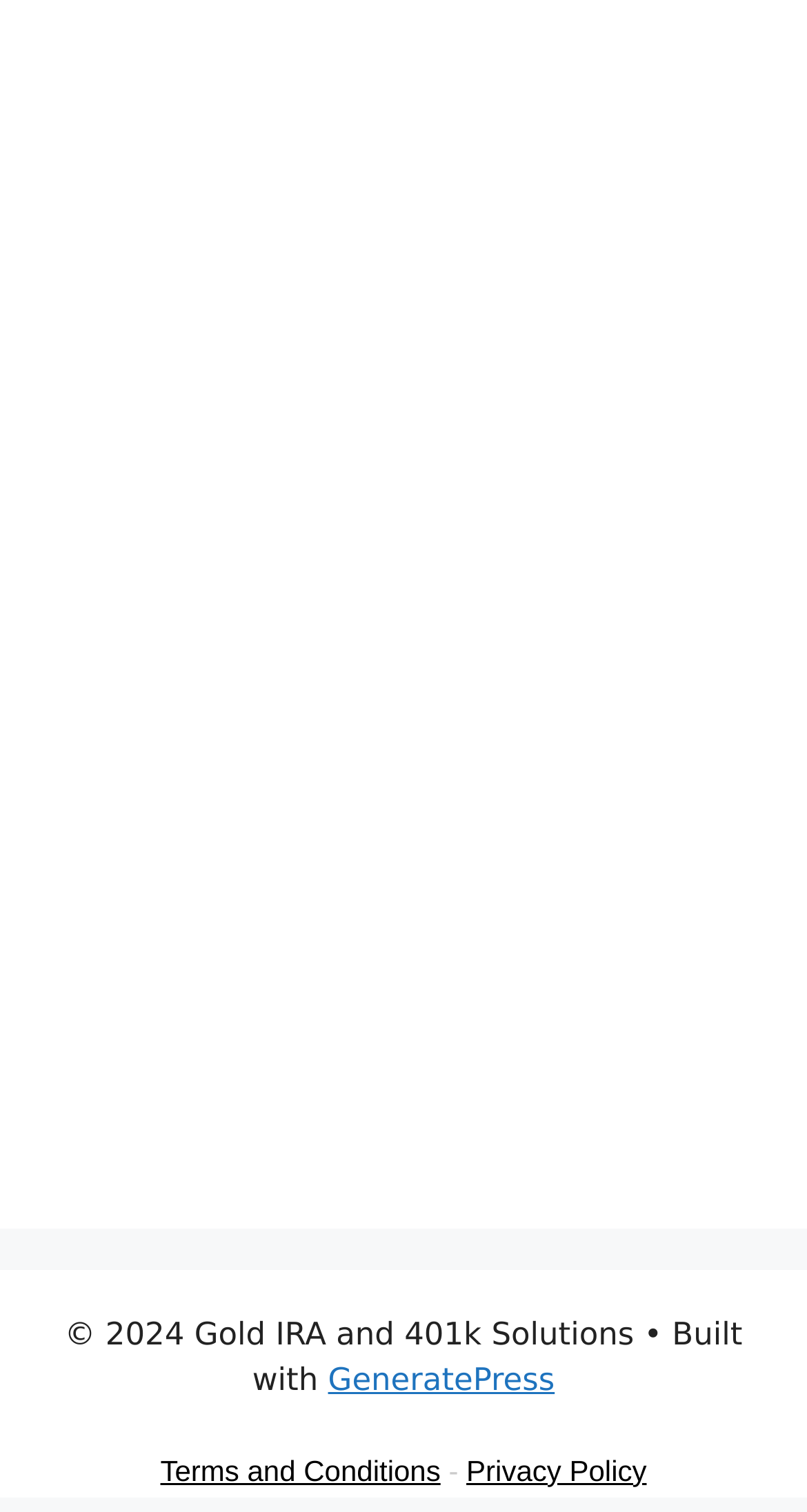Locate the UI element described by GeneratePress in the provided webpage screenshot. Return the bounding box coordinates in the format (top-left x, top-left y, bottom-right x, bottom-right y), ensuring all values are between 0 and 1.

[0.406, 0.9, 0.687, 0.925]